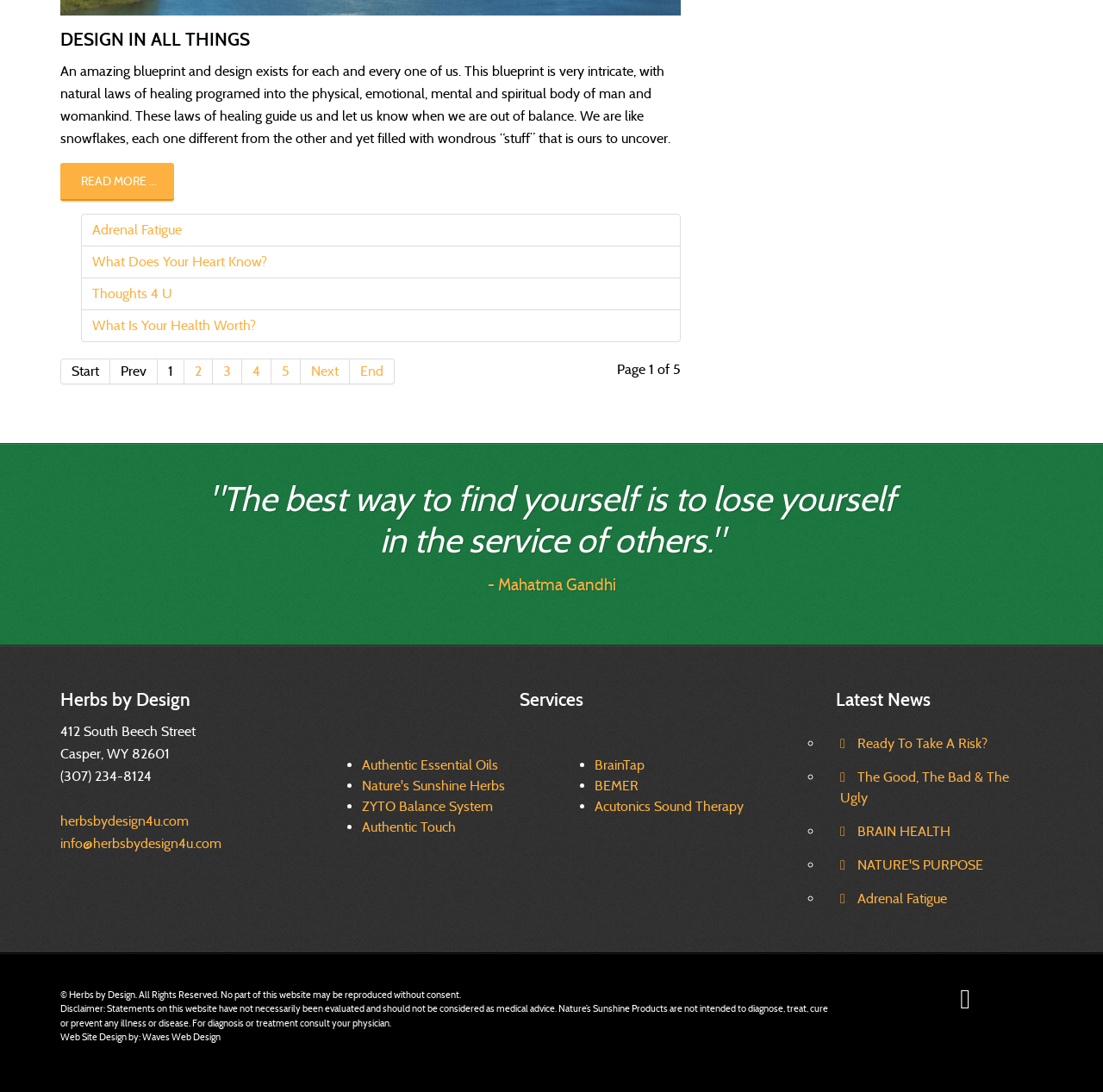Determine the bounding box coordinates of the region to click in order to accomplish the following instruction: "Learn about authentic essential oils". Provide the coordinates as four float numbers between 0 and 1, specifically [left, top, right, bottom].

[0.328, 0.693, 0.452, 0.708]